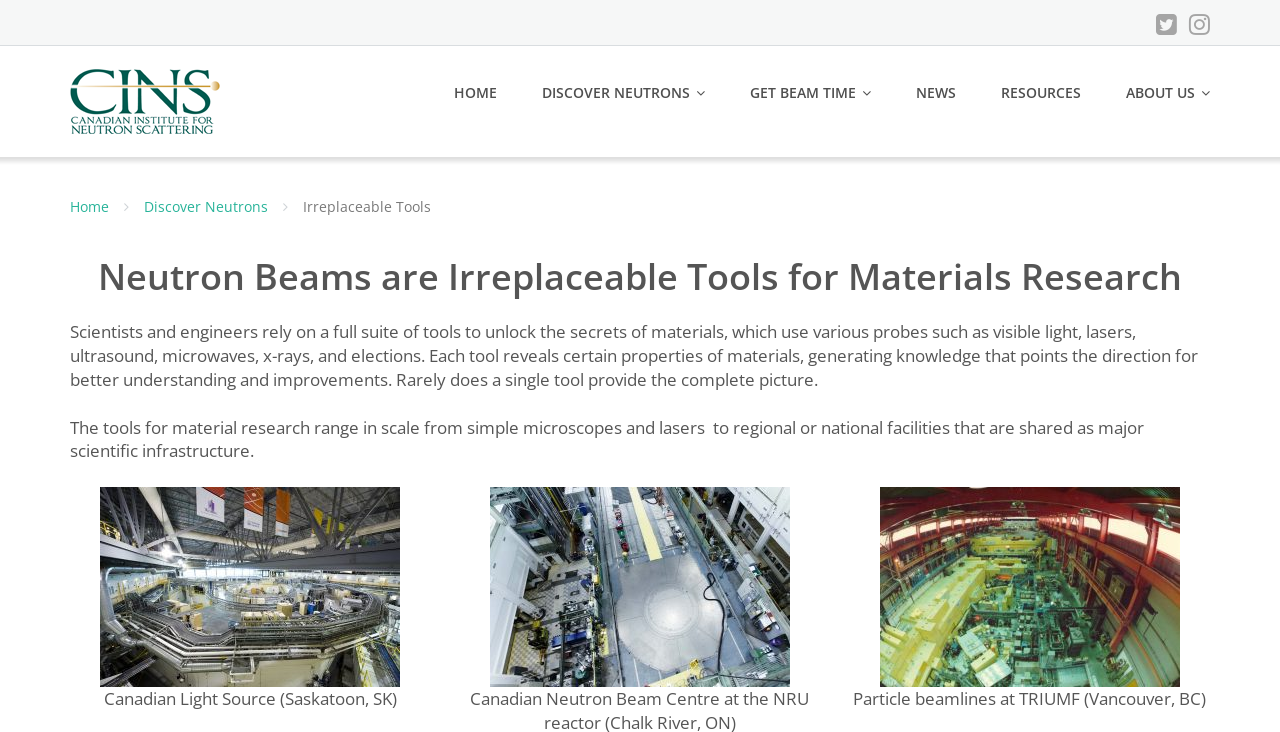Please reply to the following question with a single word or a short phrase:
What is the purpose of neutron beams?

To unlock secrets of materials